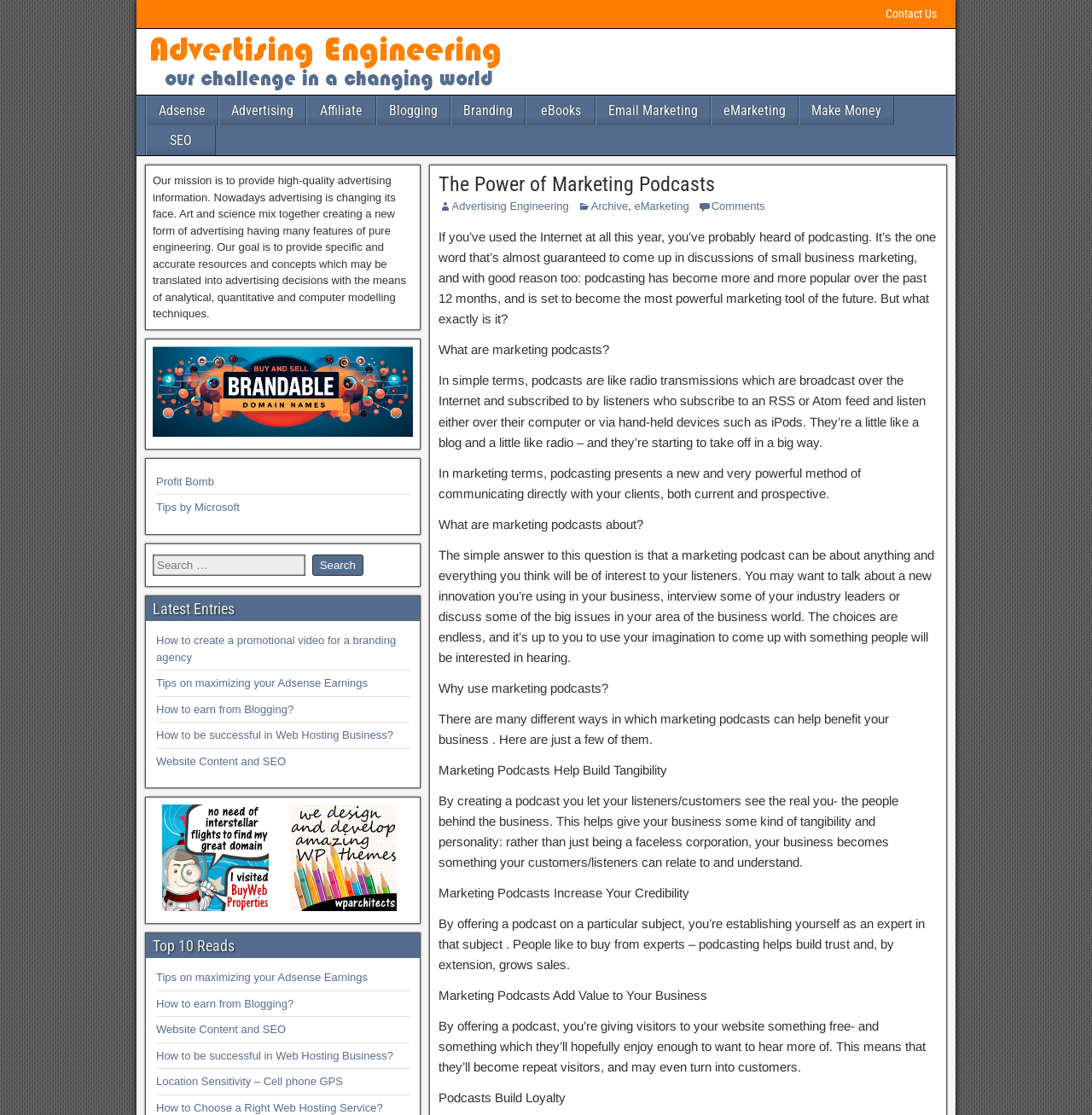Determine the bounding box coordinates of the region that needs to be clicked to achieve the task: "view study with us".

None